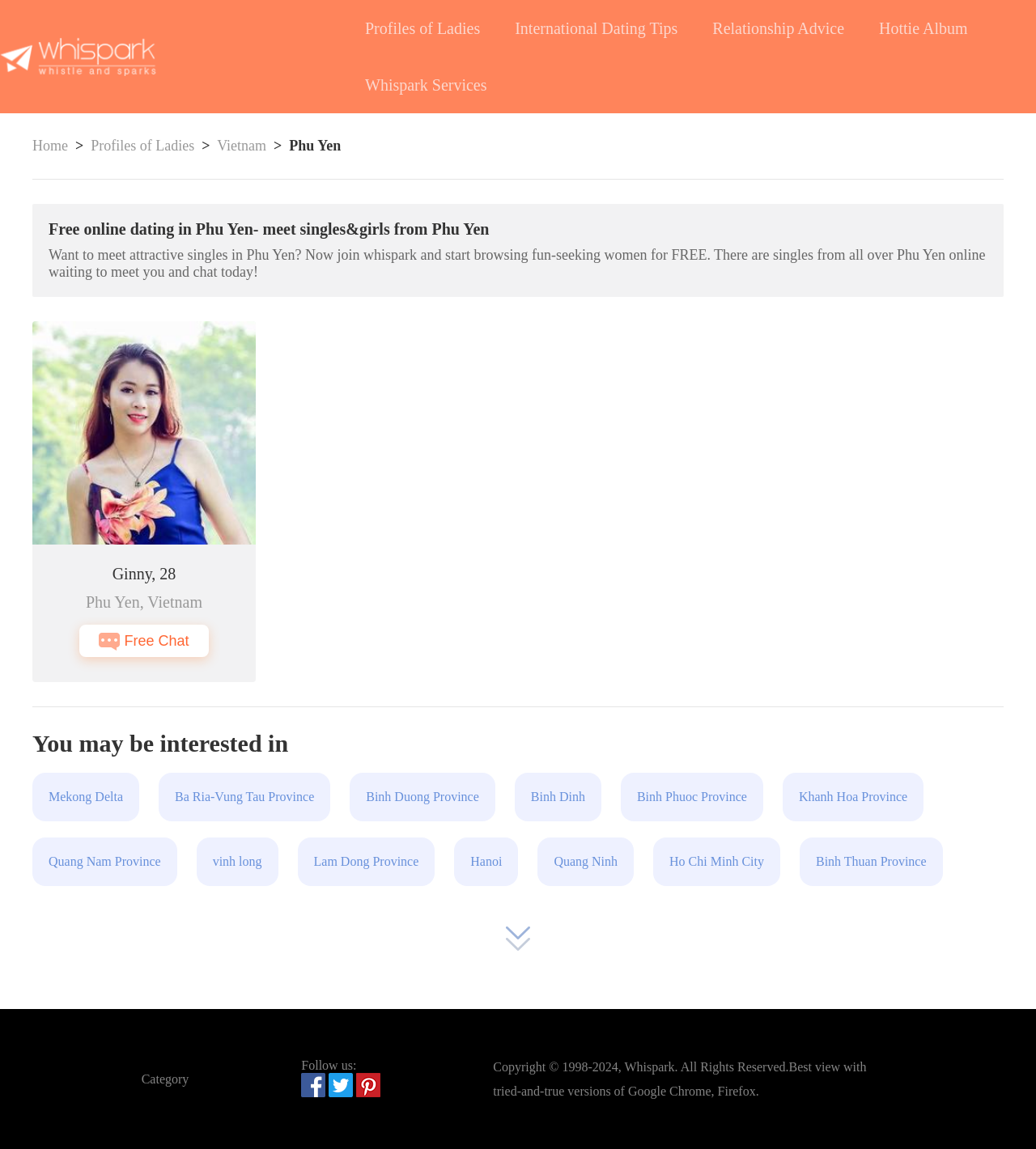Based on the visual content of the image, answer the question thoroughly: What is the name of the dating service?

The name of the dating service is written at the top of the webpage, and it is also mentioned in the copyright information at the bottom of the webpage, 'Copyright © 1998-2024, Whispark. All Rights Reserved'.